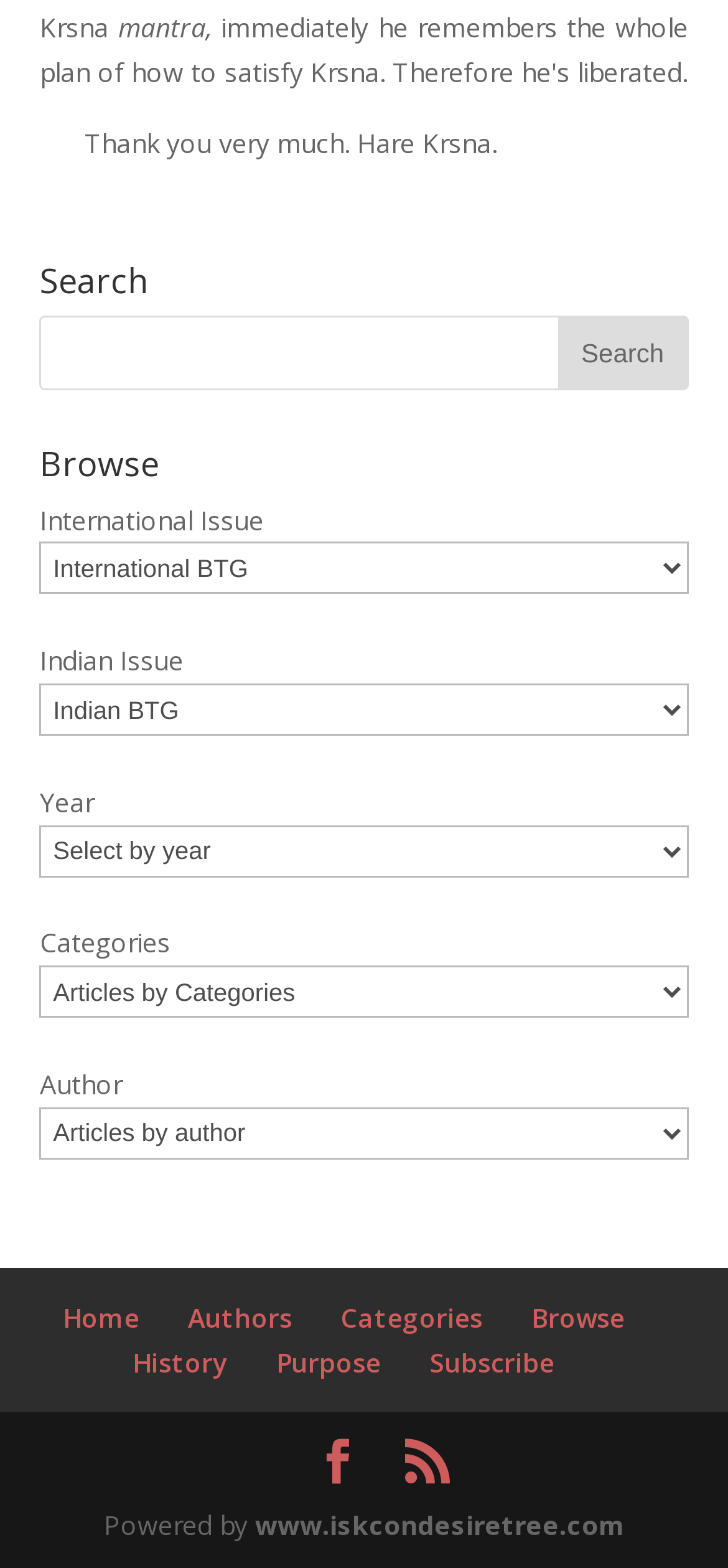Identify the bounding box coordinates of the element to click to follow this instruction: 'Go to Home page'. Ensure the coordinates are four float values between 0 and 1, provided as [left, top, right, bottom].

[0.086, 0.829, 0.191, 0.851]